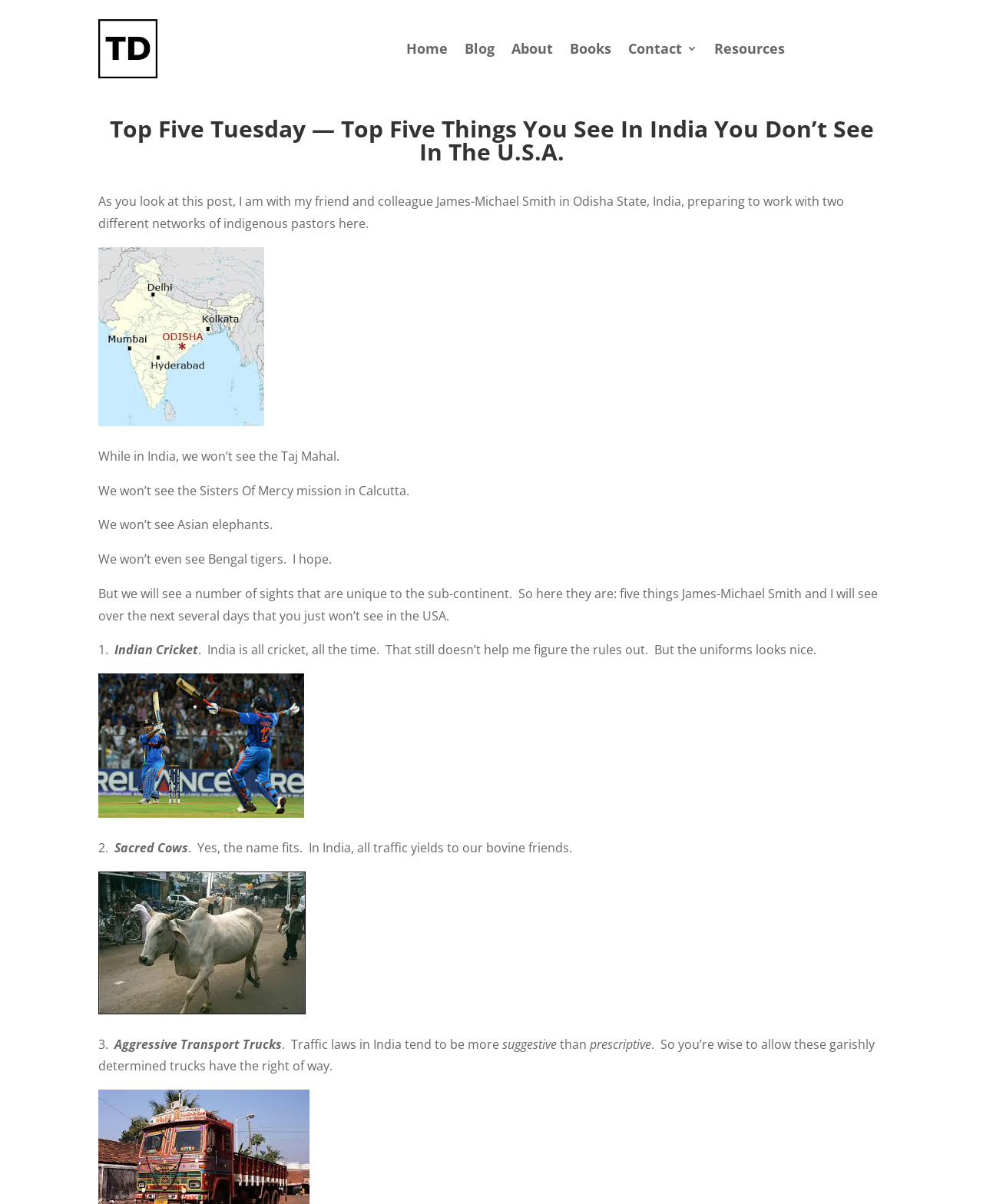What is the location where the author is currently at?
Based on the visual, give a brief answer using one word or a short phrase.

Odisha State, India